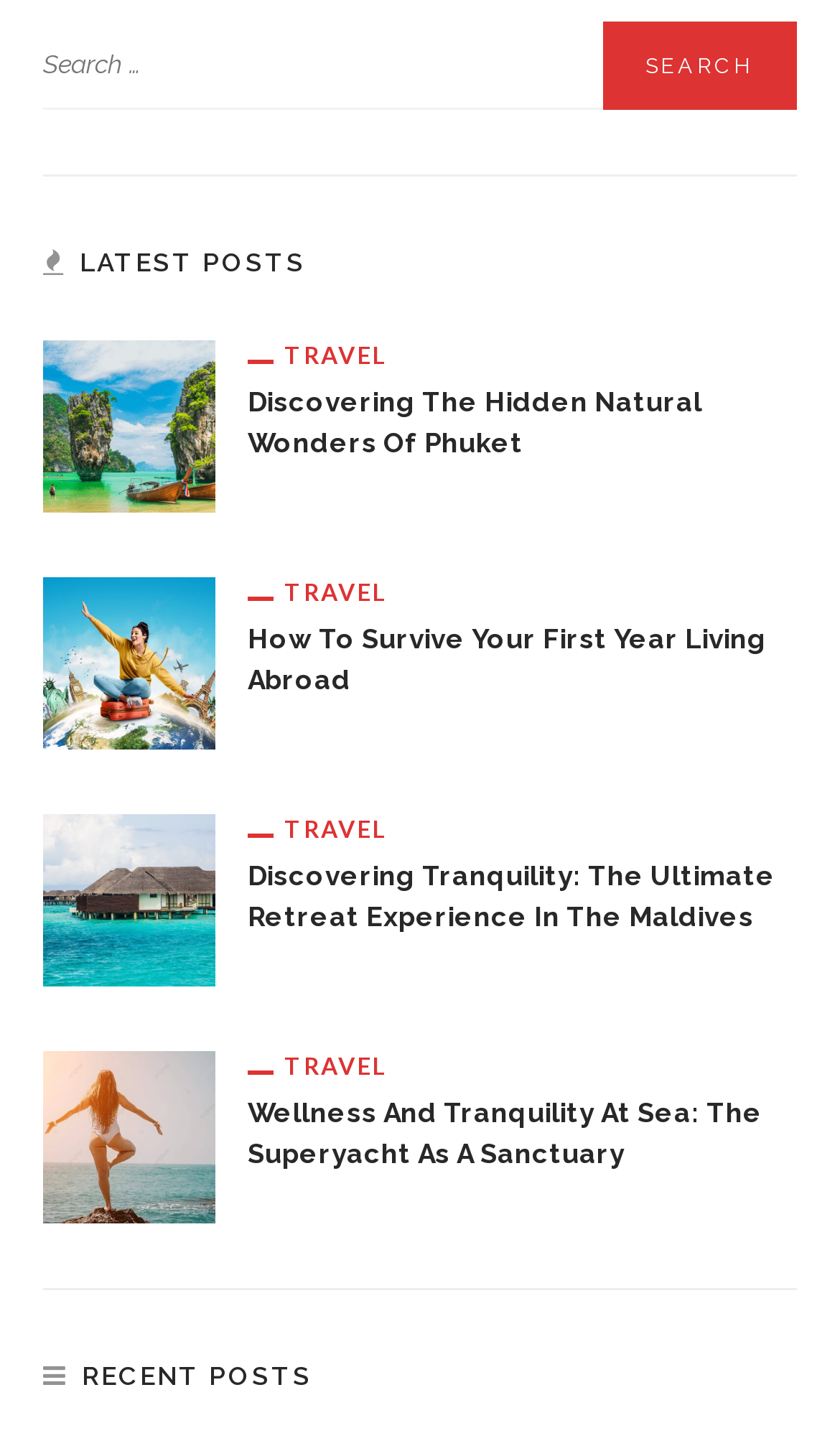Utilize the details in the image to give a detailed response to the question: What is the title of the first post?

The first link has a heading 'Discovering The Hidden Natural Wonders Of Phuket', which is the title of the first post.